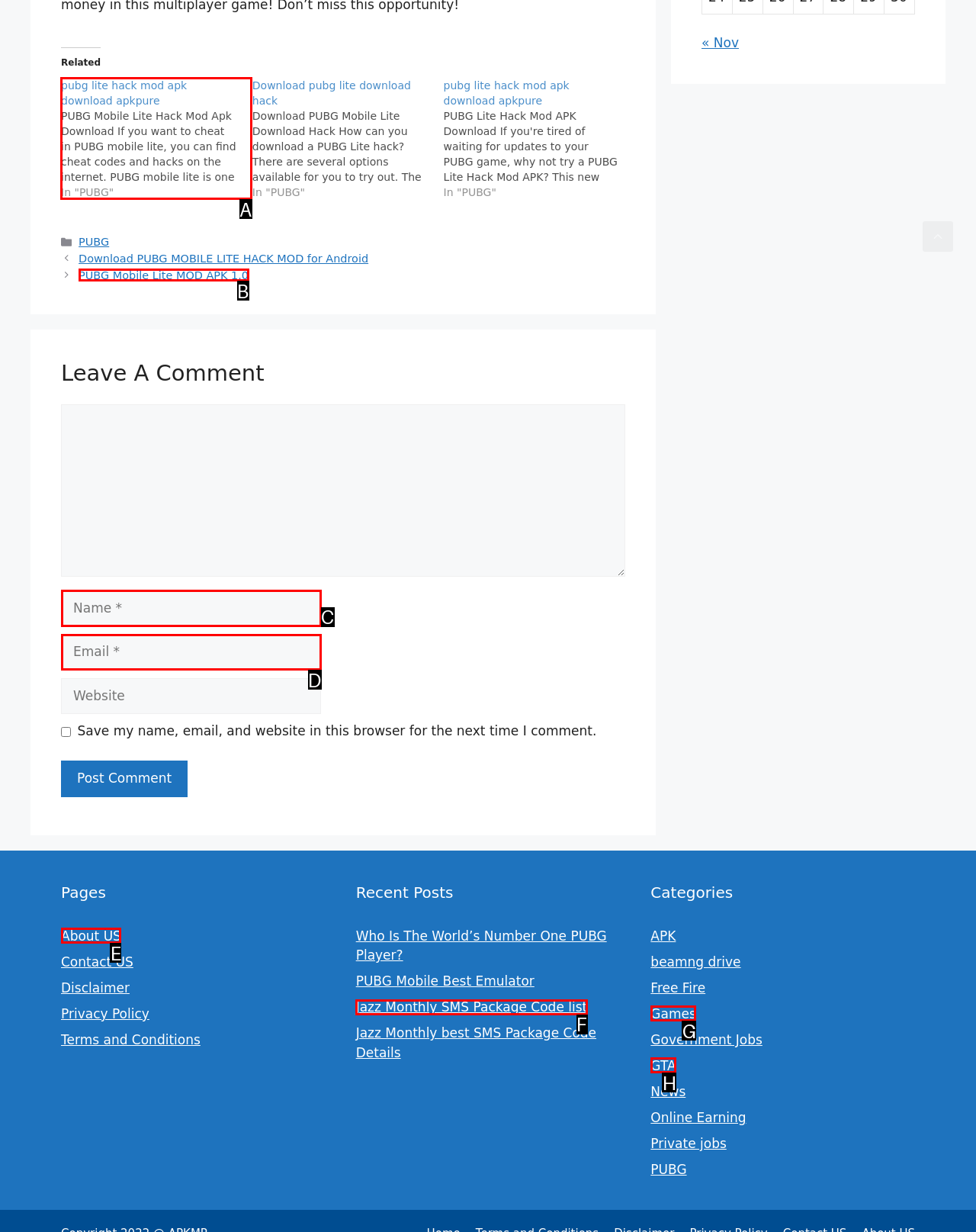Determine which element should be clicked for this task: Click on the 'pubg lite hack mod apk download apkpure' link
Answer with the letter of the selected option.

A